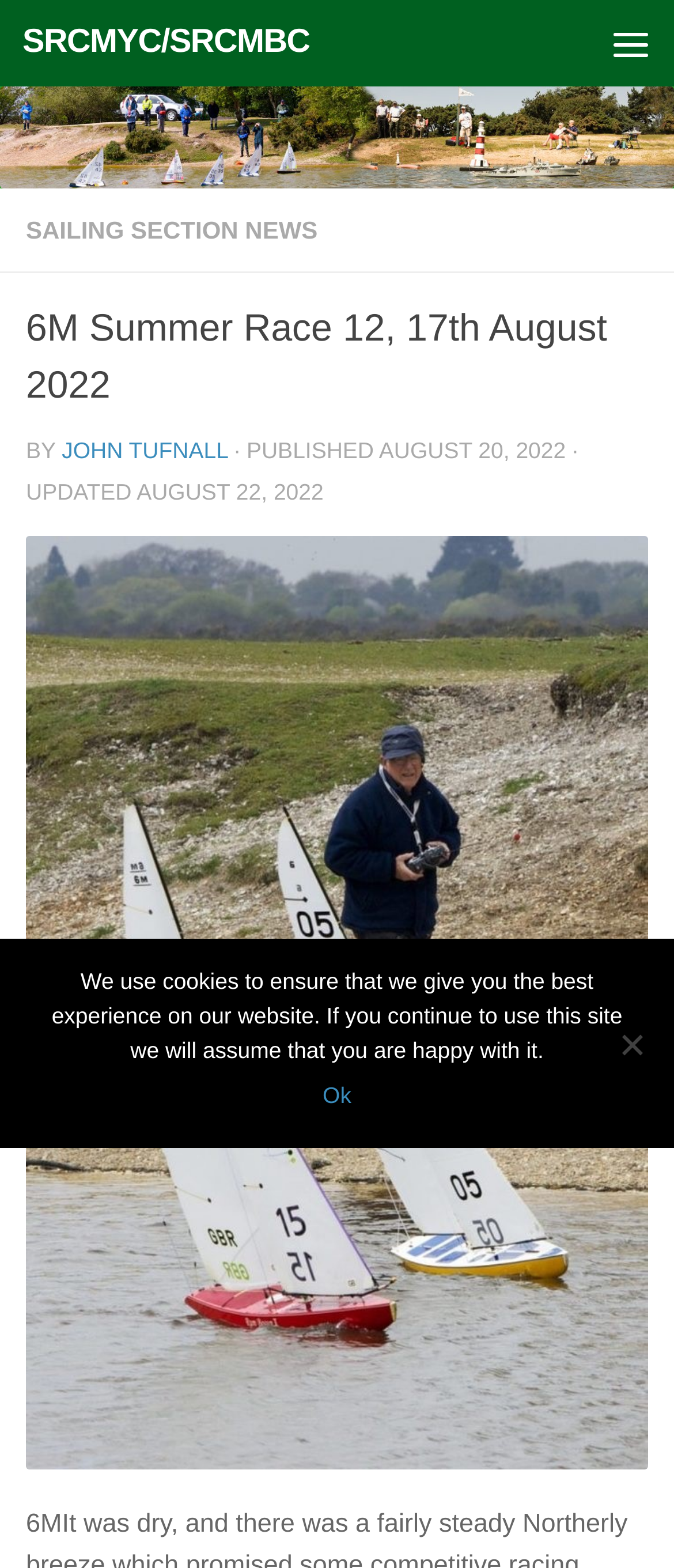Who is the author of the article?
Refer to the image and provide a concise answer in one word or phrase.

John Tufnall